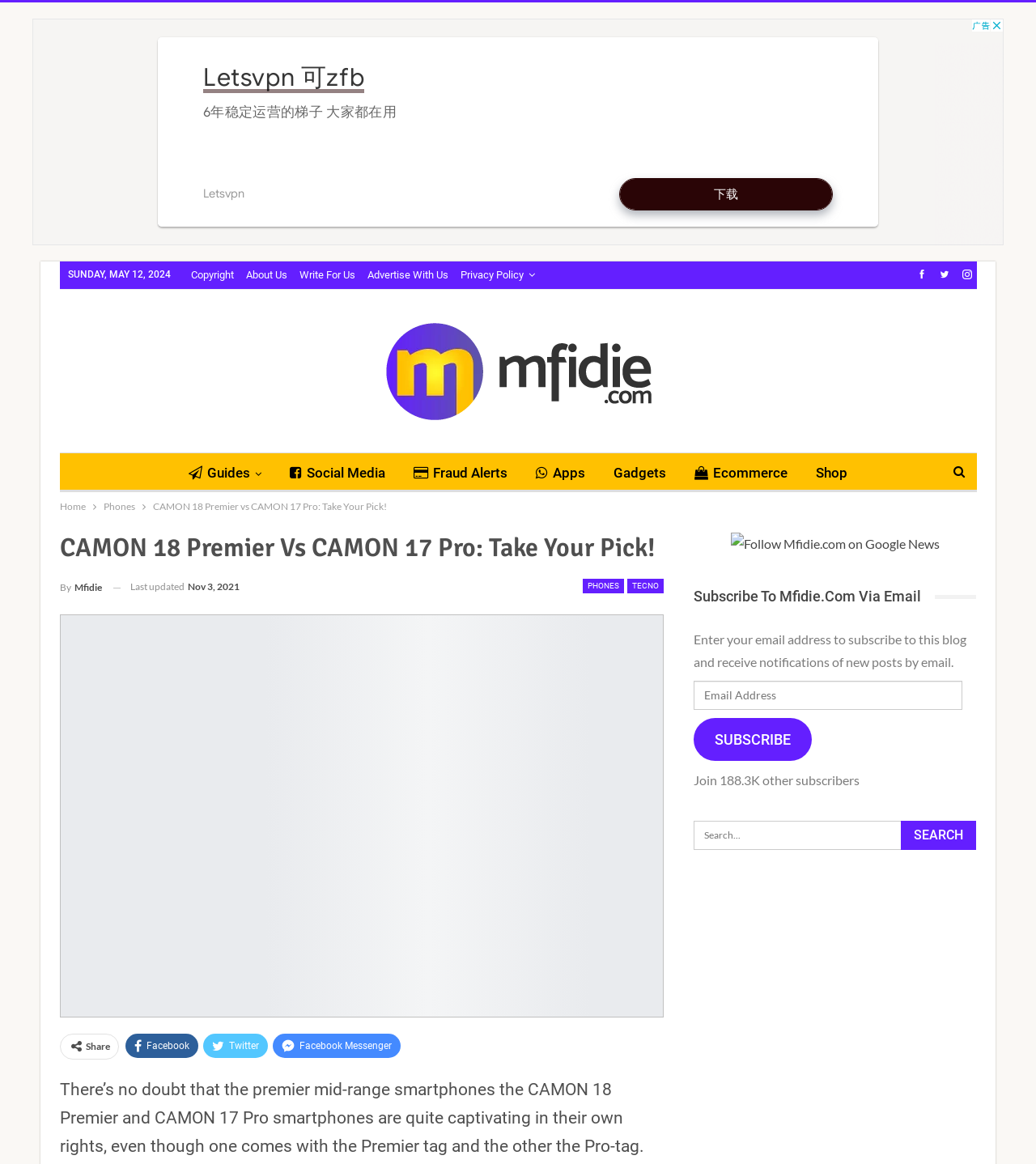Determine the bounding box coordinates of the clickable area required to perform the following instruction: "Click on the 'CAMON 18 Premier vs CAMON 17 Pro: Take Your Pick!' link". The coordinates should be represented as four float numbers between 0 and 1: [left, top, right, bottom].

[0.147, 0.43, 0.373, 0.44]